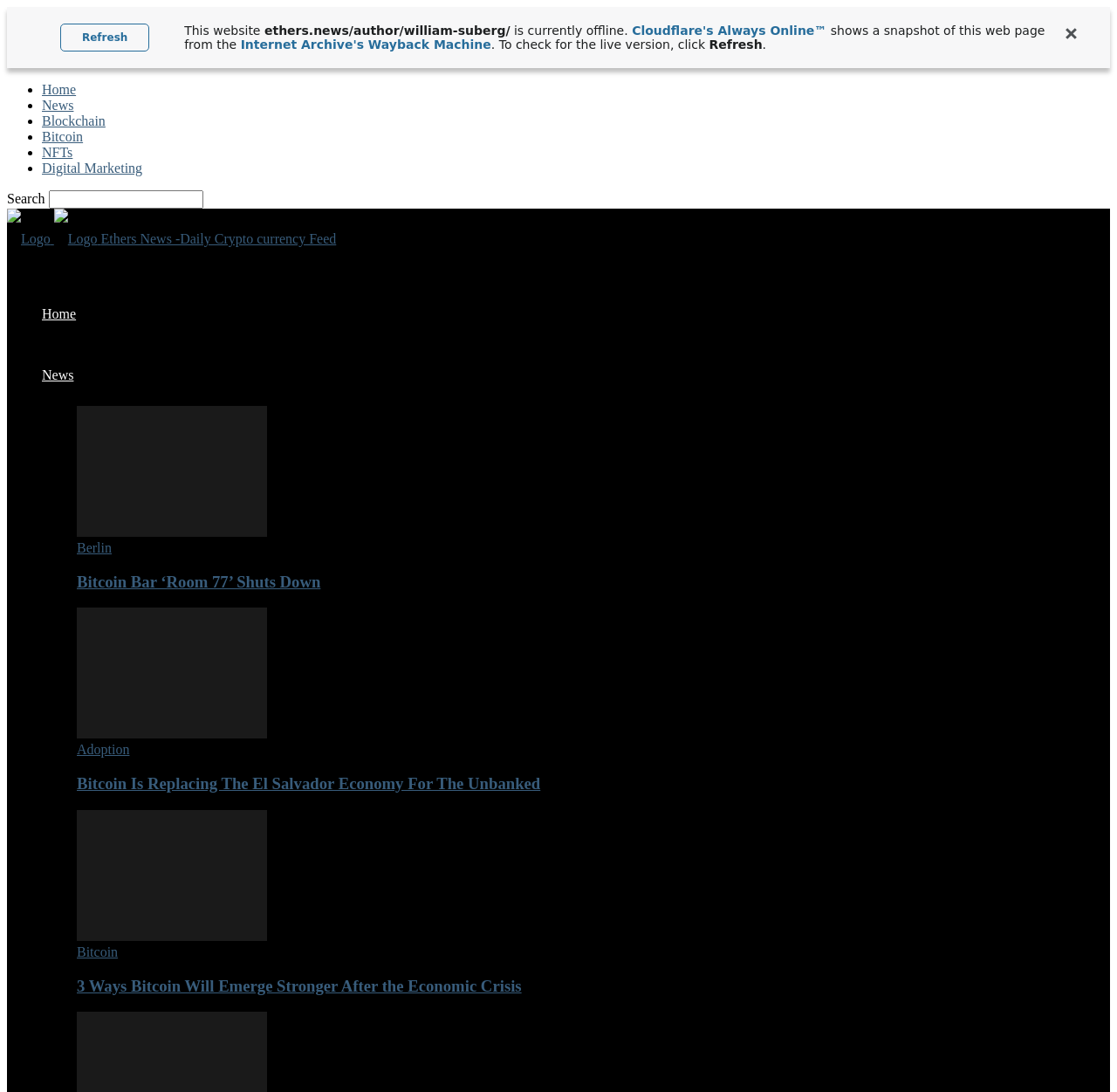Refer to the image and provide a thorough answer to this question:
What is the topic of the first article?

The first article on the webpage is titled 'Bitcoin Bar ‘Room 77’ Shuts Down'. This is evident from the heading and the link text, which both mention the same title.